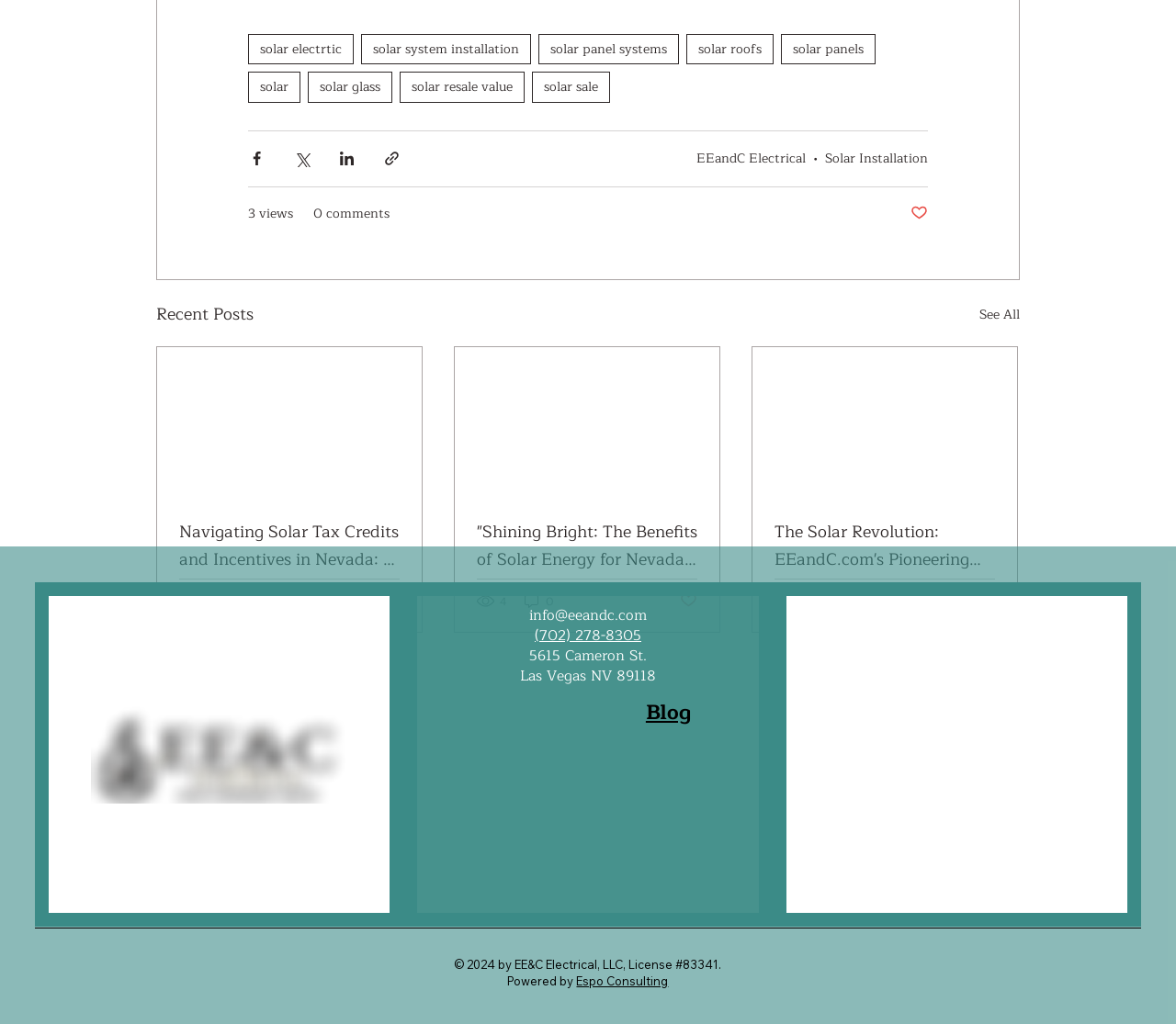Locate the bounding box coordinates of the element you need to click to accomplish the task described by this instruction: "View the 'Navigating Solar Tax Credits and Incentives in Nevada: A Comprehensive Guide' article".

[0.152, 0.506, 0.34, 0.56]